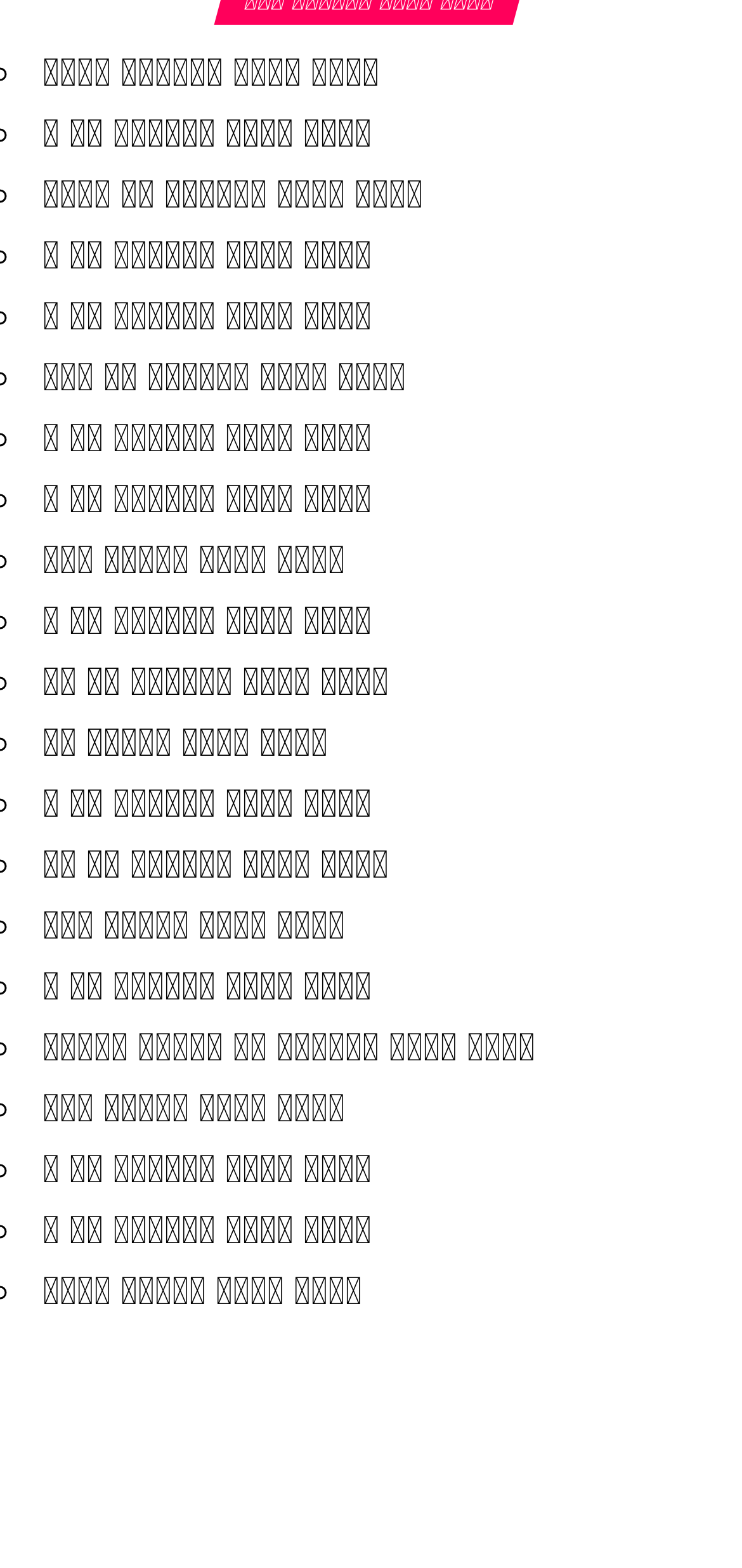Please identify the coordinates of the bounding box that should be clicked to fulfill this instruction: "click on बिना मात्रा वाले शब्द".

[0.057, 0.032, 0.511, 0.061]